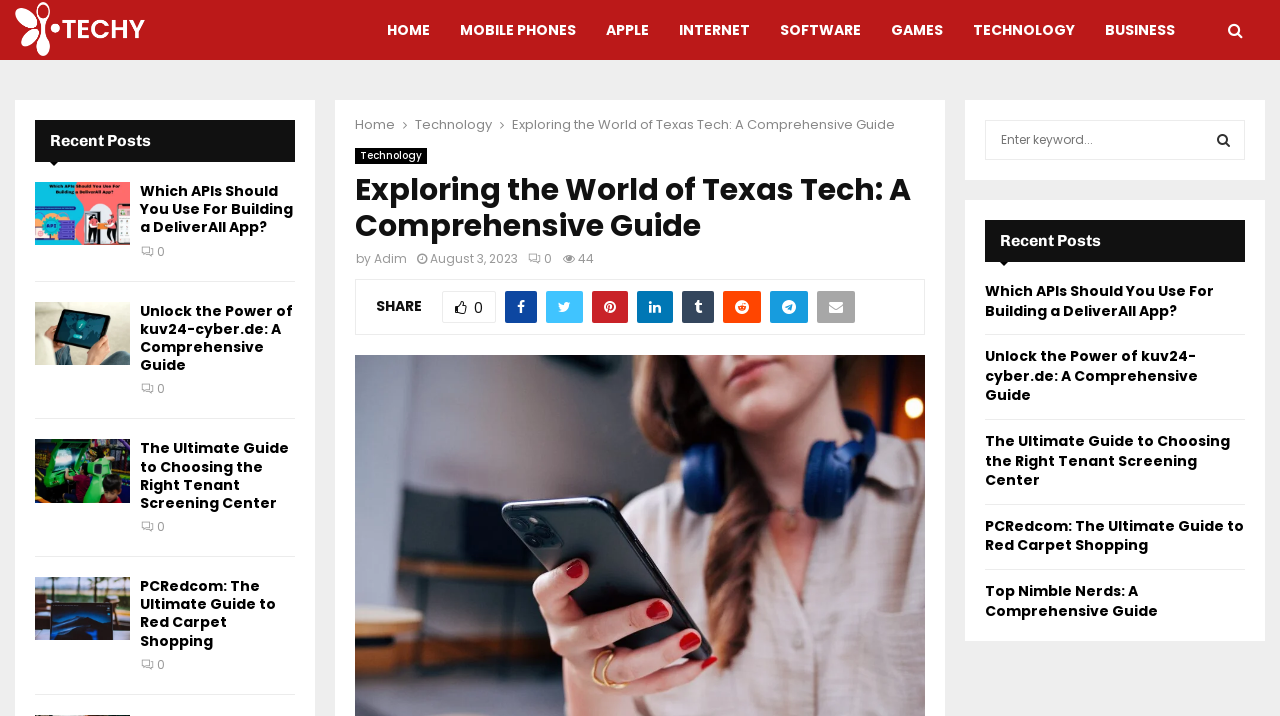Answer with a single word or phrase: 
What is the title of the webpage?

Exploring the World of Texas Tech: A Comprehensive Guide